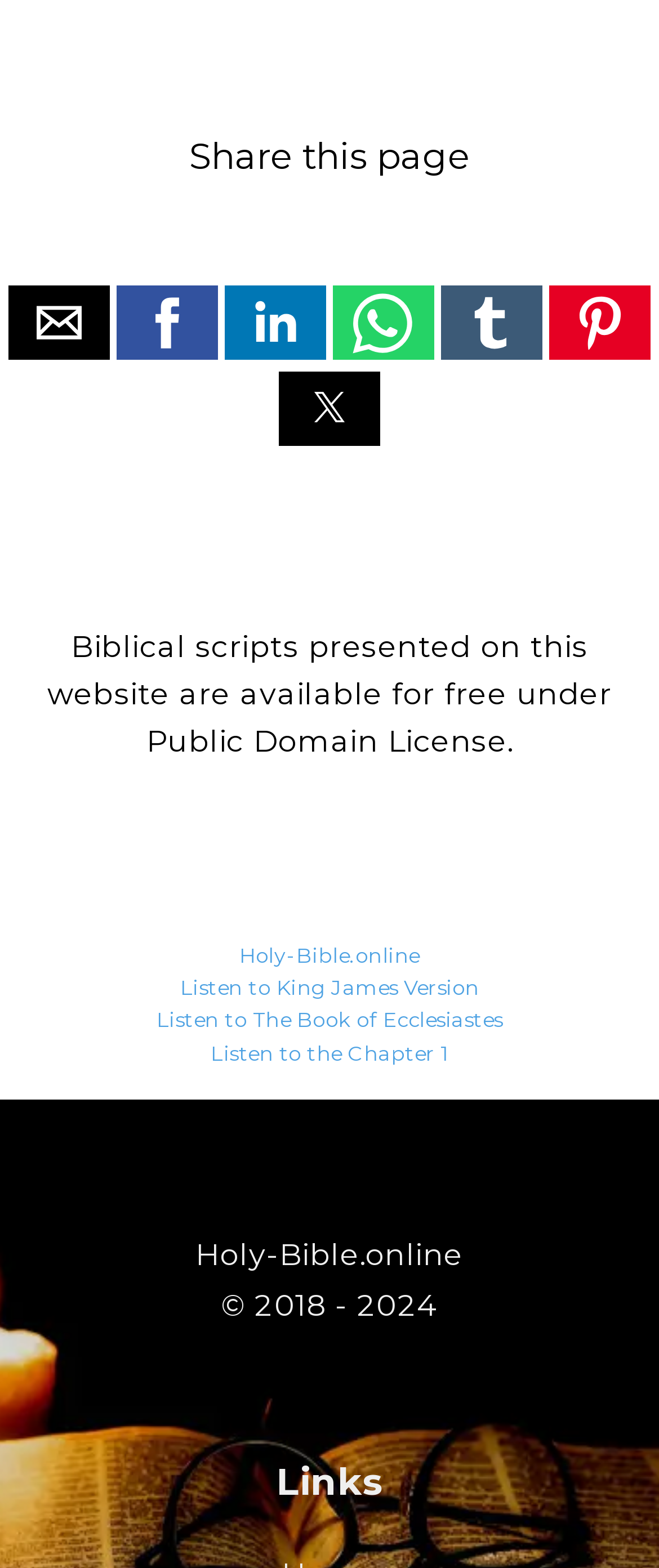How many share options are available? Based on the screenshot, please respond with a single word or phrase.

8